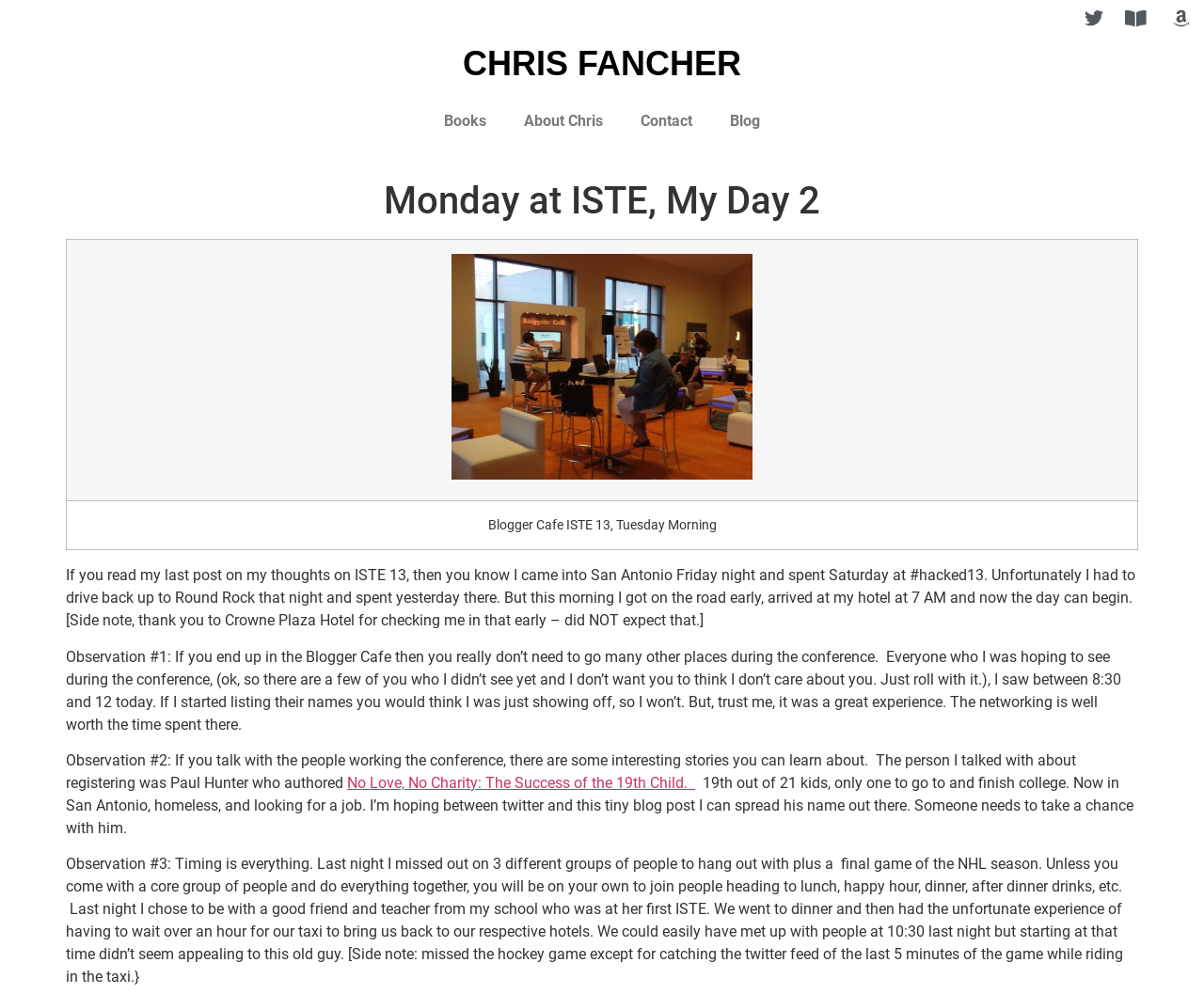Determine the bounding box coordinates of the UI element described below. Use the format (top-left x, top-left y, bottom-right x, bottom-right y) with floating point numbers between 0 and 1: CHRIS FANCHER

[0.384, 0.044, 0.616, 0.083]